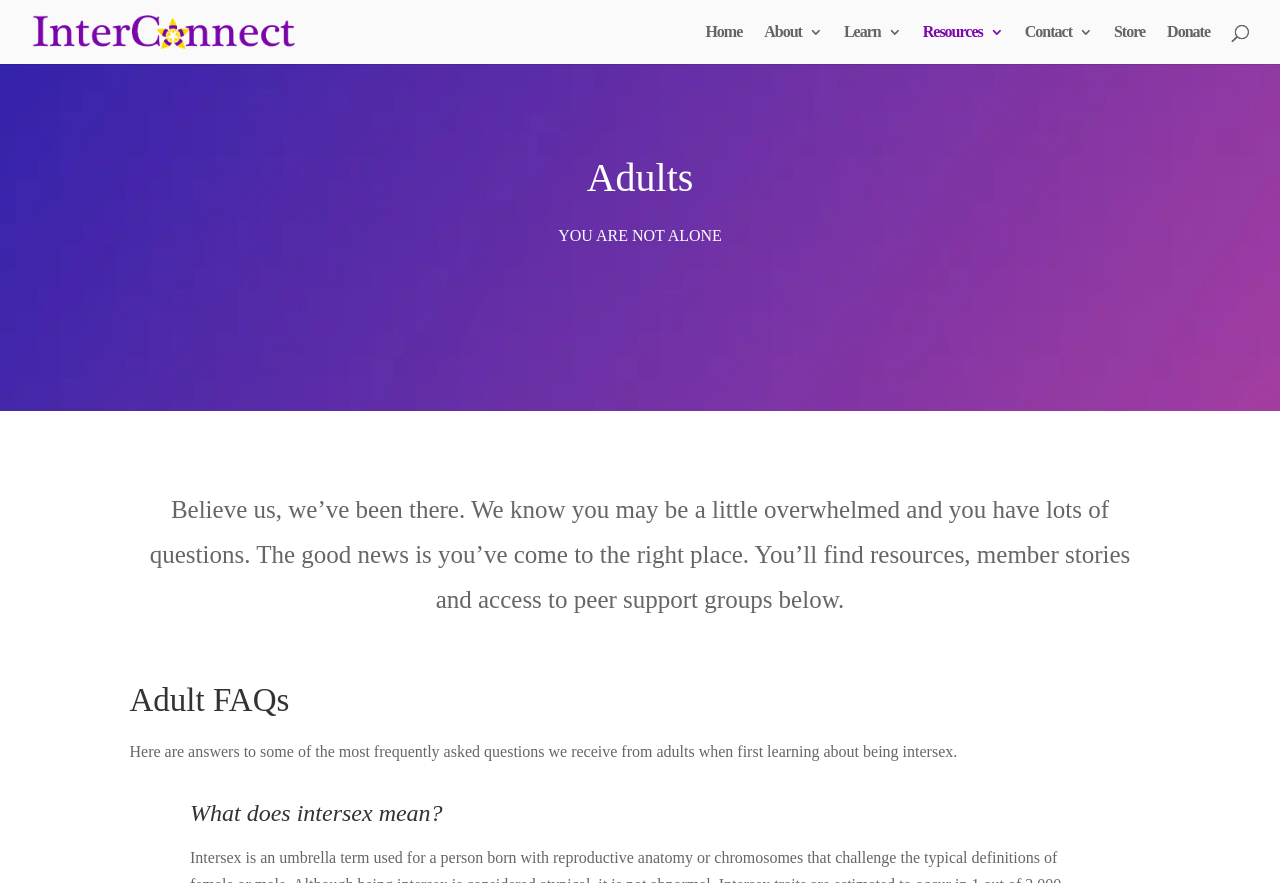Locate the bounding box coordinates of the clickable region to complete the following instruction: "contact InterConnect Support."

[0.801, 0.028, 0.853, 0.072]